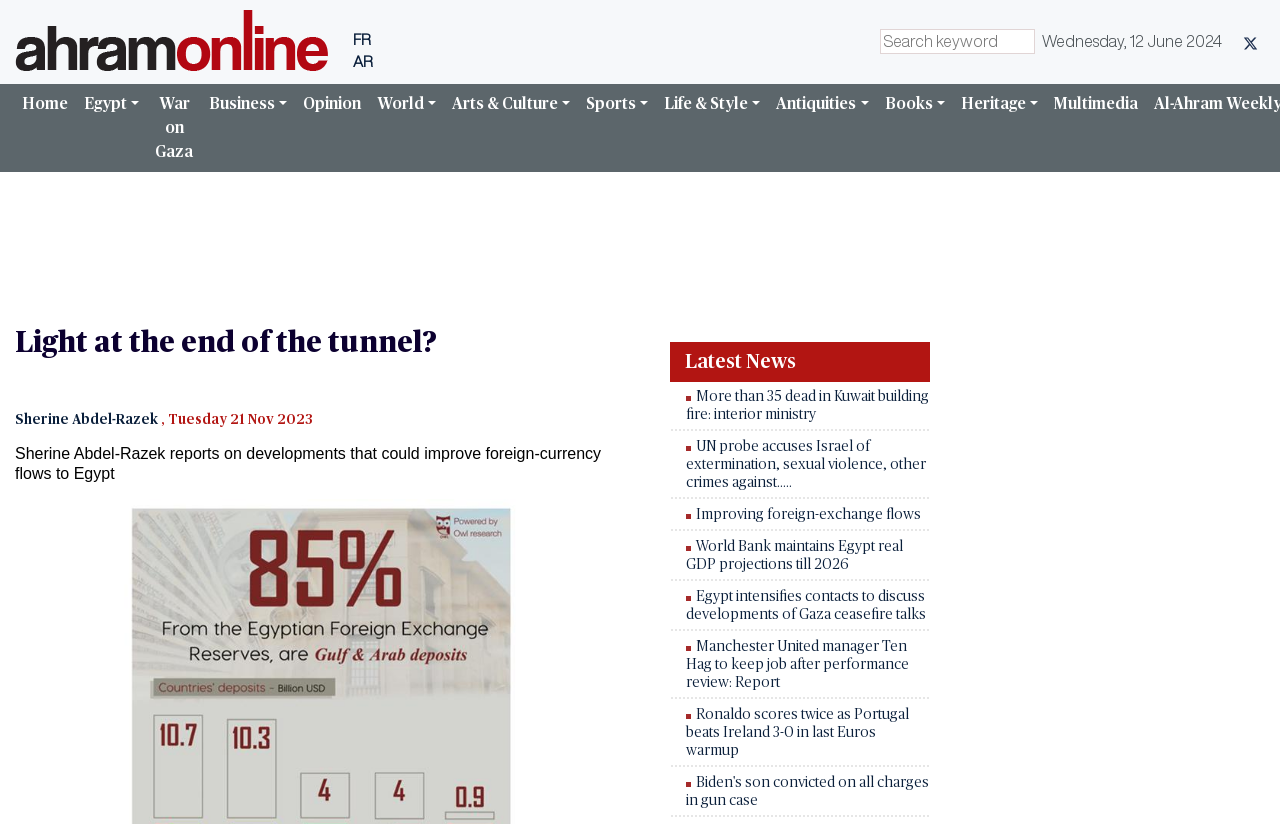Please answer the following question using a single word or phrase: 
What is the category of the button 'Business'?

Menu